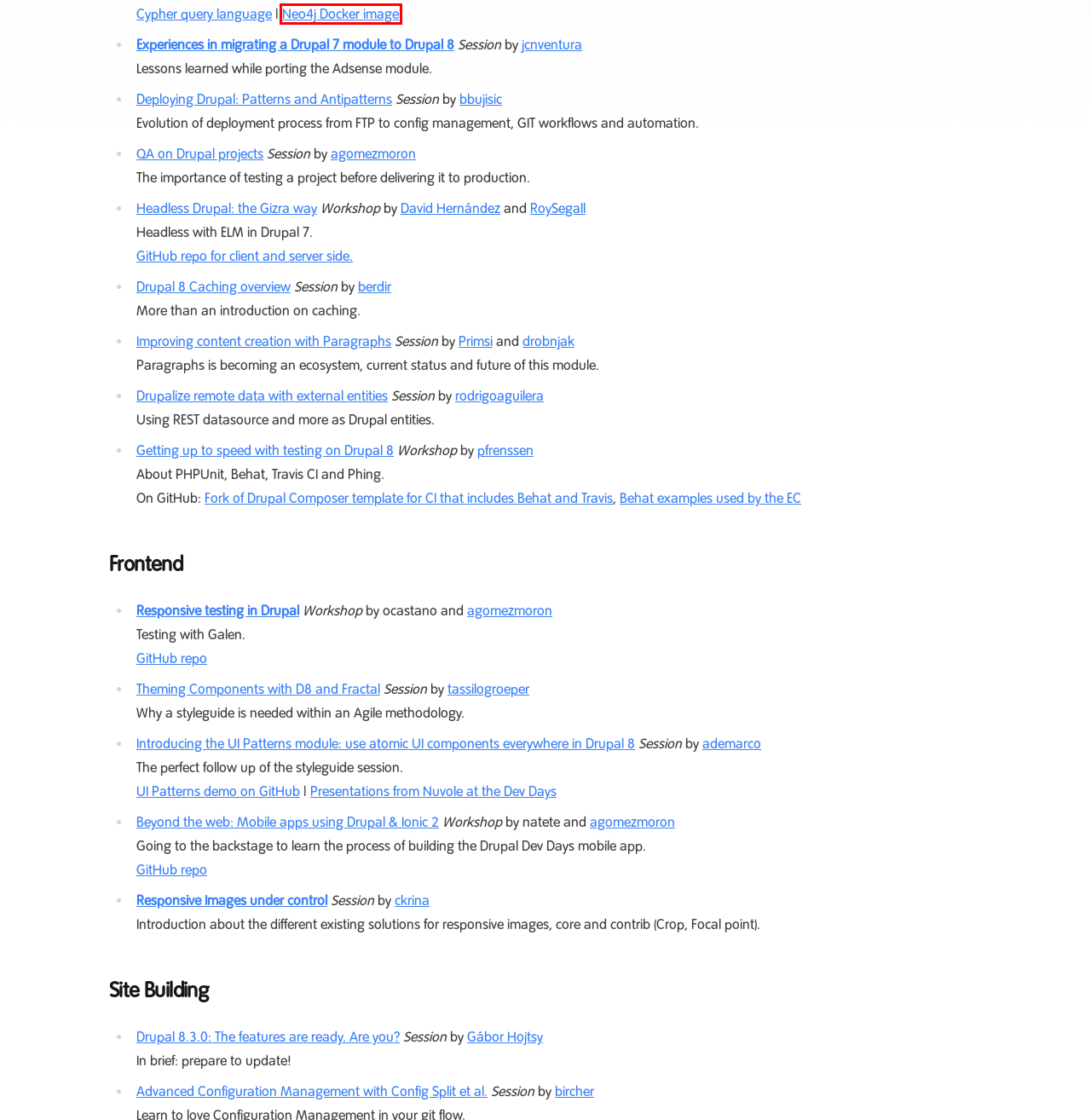Look at the screenshot of a webpage with a red bounding box and select the webpage description that best corresponds to the new page after clicking the element in the red box. Here are the options:
A. joinup-dev/tests/features at develop · ec-europa/joinup-dev · GitHub
B. Our presentations at Drupal Dev Days Seville | Nuvole
C. GitHub - Gizra/drupal-elm-starter: DEPRECATED - See https://github.com/Gizra/drupal-starter
D. Introduction - Cypher Manual
E. Drupal 8 Caching overview
F. Docker - Operations Manual
G. External entities - Rodrigo Aguilera
H. GitHub - nuvoleweb/ui-patterns-demo: Demo site for the UI Patterns module.

F